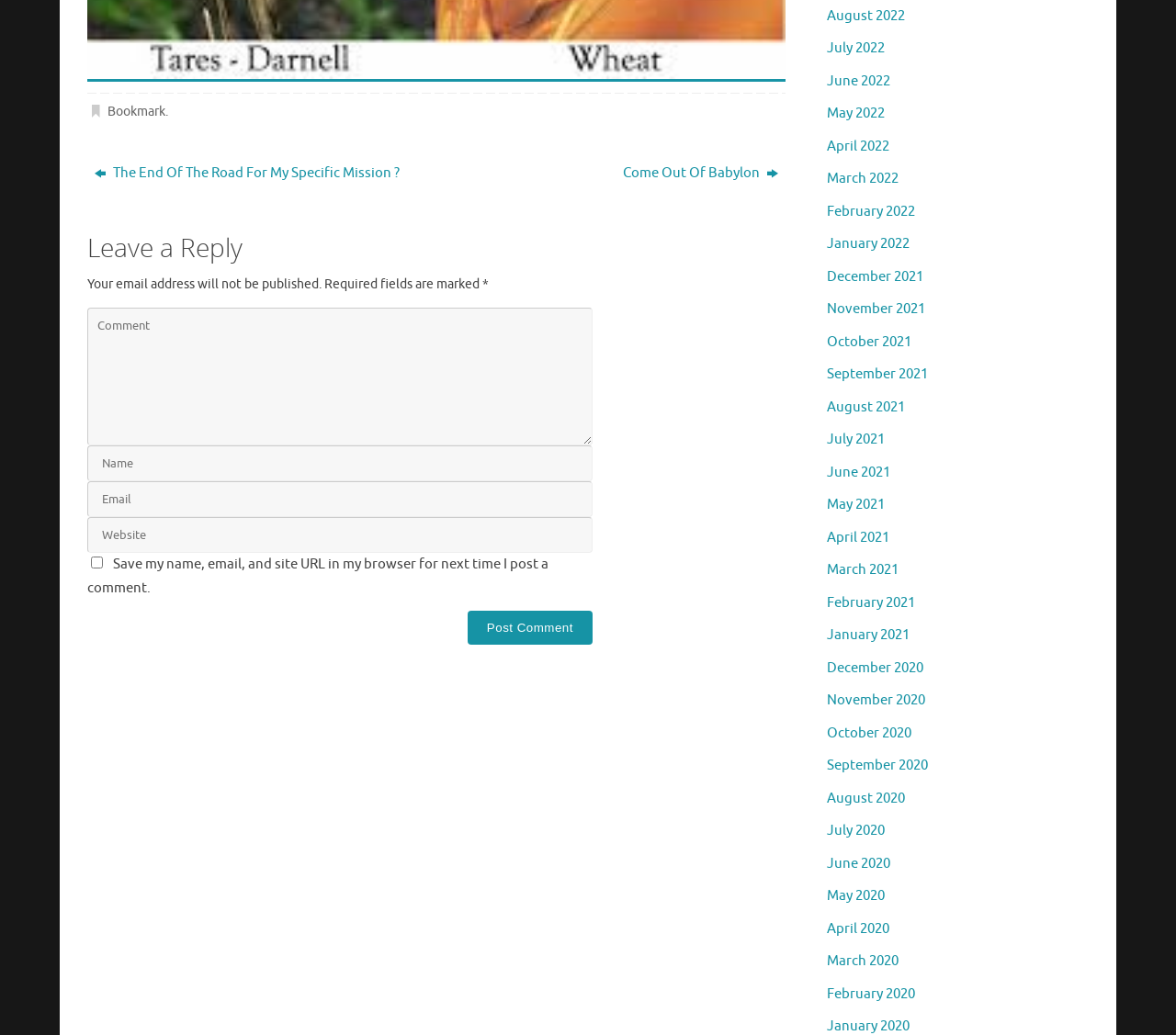Locate the bounding box coordinates of the segment that needs to be clicked to meet this instruction: "Leave a reply".

[0.074, 0.214, 0.668, 0.265]